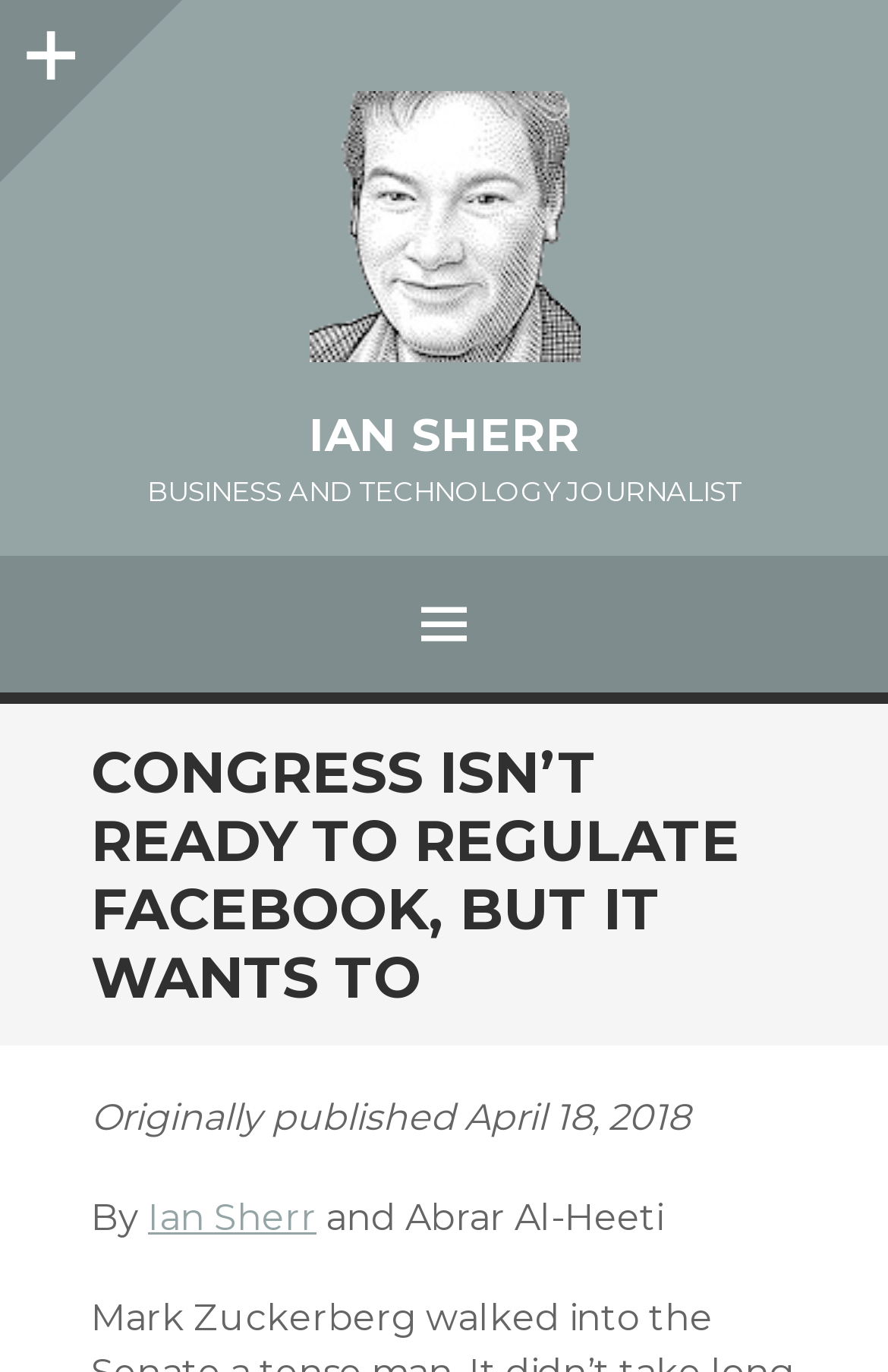Use the information in the screenshot to answer the question comprehensively: What is the occupation of Ian Sherr?

The occupation of Ian Sherr can be found by looking at the heading element with the text 'BUSINESS AND TECHNOLOGY JOURNALIST', which indicates that Ian Sherr is a business and technology journalist.